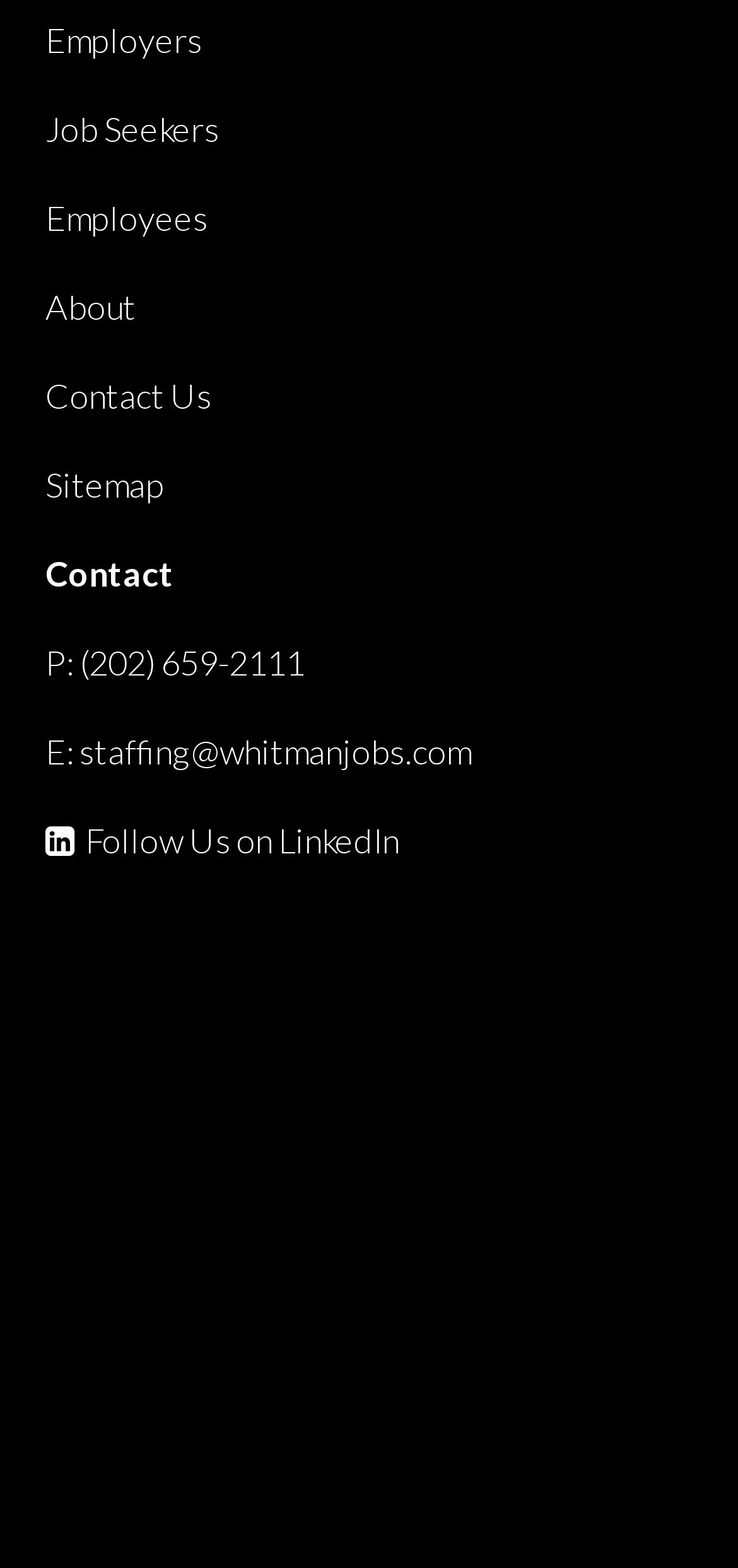Provide your answer to the question using just one word or phrase: How many links are in the top navigation menu?

5